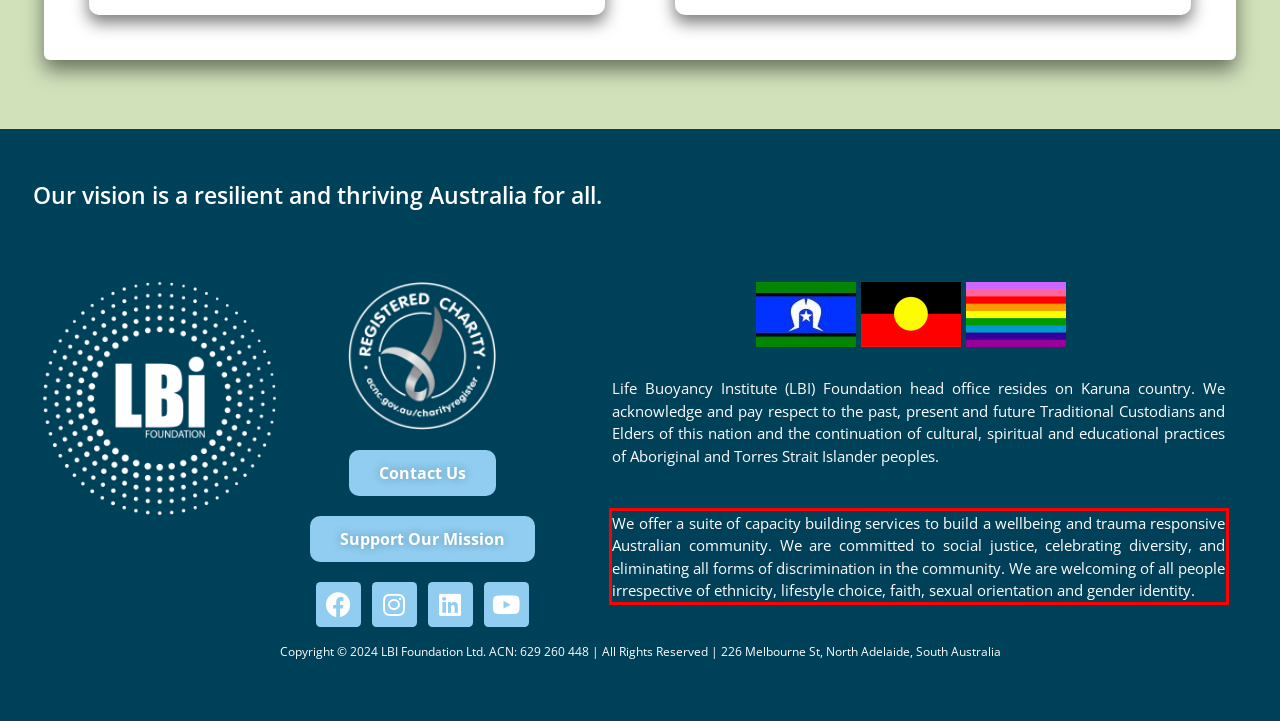Please perform OCR on the UI element surrounded by the red bounding box in the given webpage screenshot and extract its text content.

We offer a suite of capacity building services to build a wellbeing and trauma responsive Australian community. We are committed to social justice, celebrating diversity, and eliminating all forms of discrimination in the community. We are welcoming of all people irrespective of ethnicity, lifestyle choice, faith, sexual orientation and gender identity.